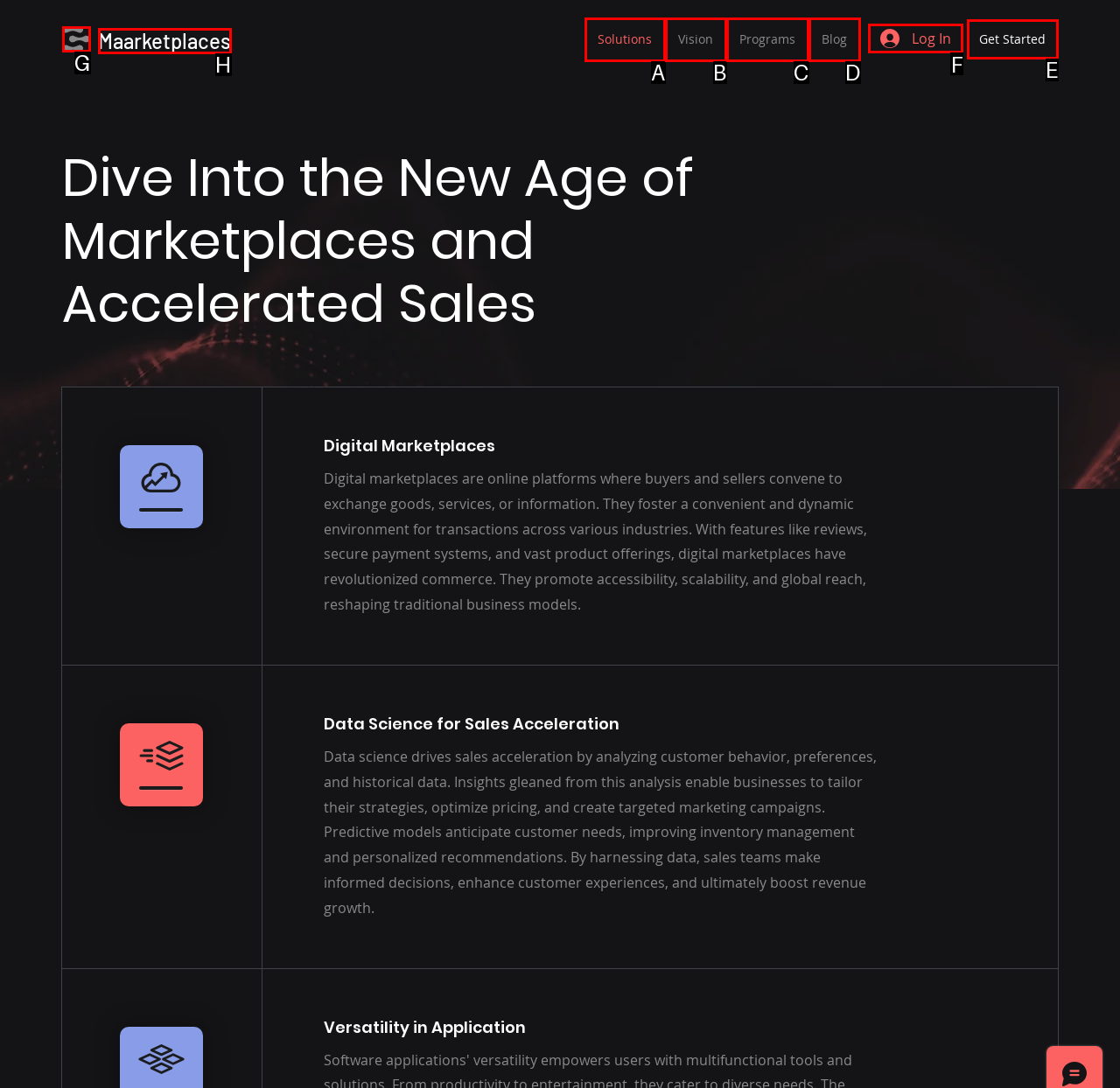Determine which option should be clicked to carry out this task: log in
State the letter of the correct choice from the provided options.

F